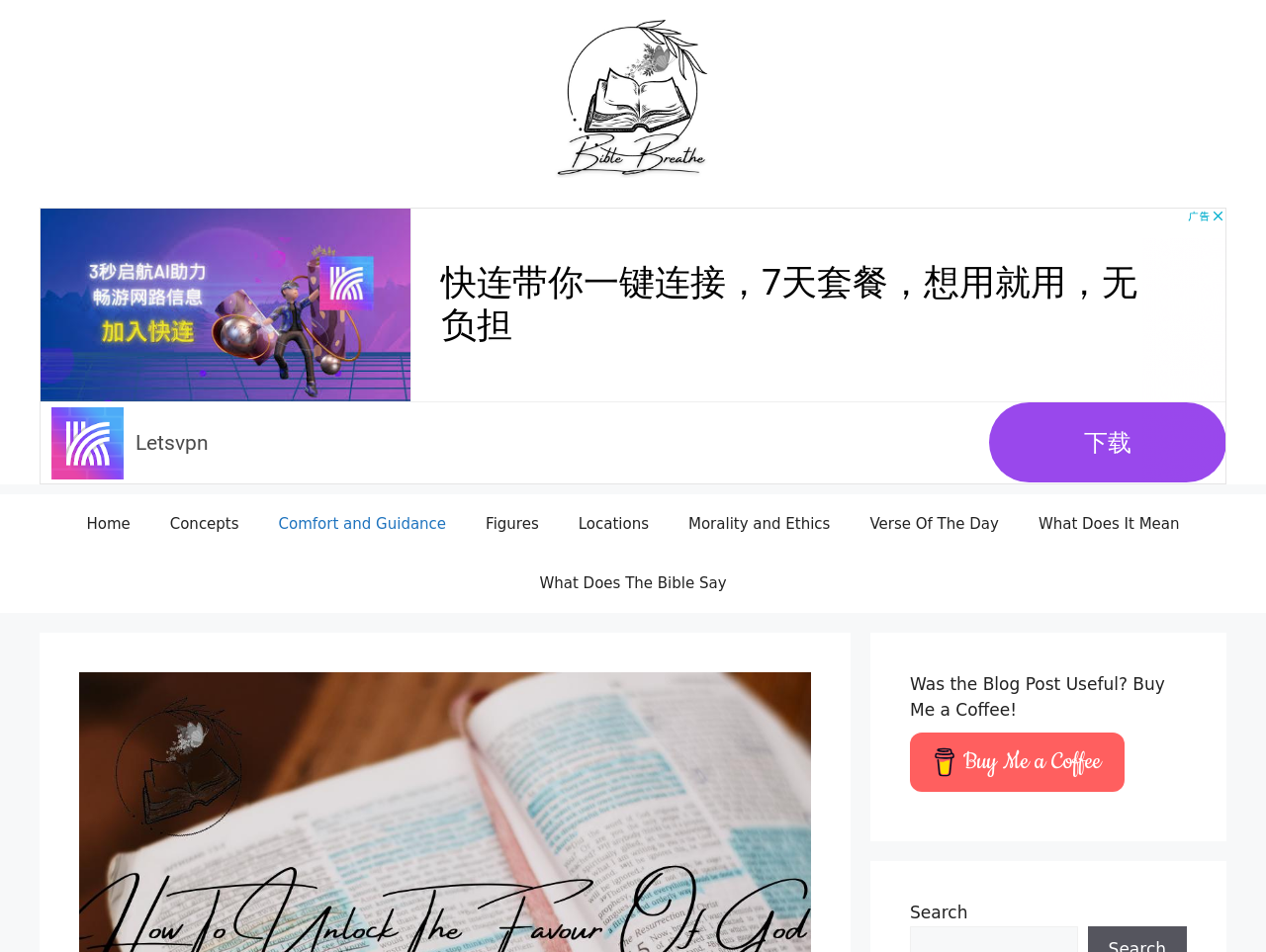What is the purpose of the button at the bottom?
Look at the webpage screenshot and answer the question with a detailed explanation.

I found a link element at the bottom of the page with the text 'Buy Me a Coffee', which suggests that the purpose of the button is to allow users to show appreciation for the content by buying the author a coffee.